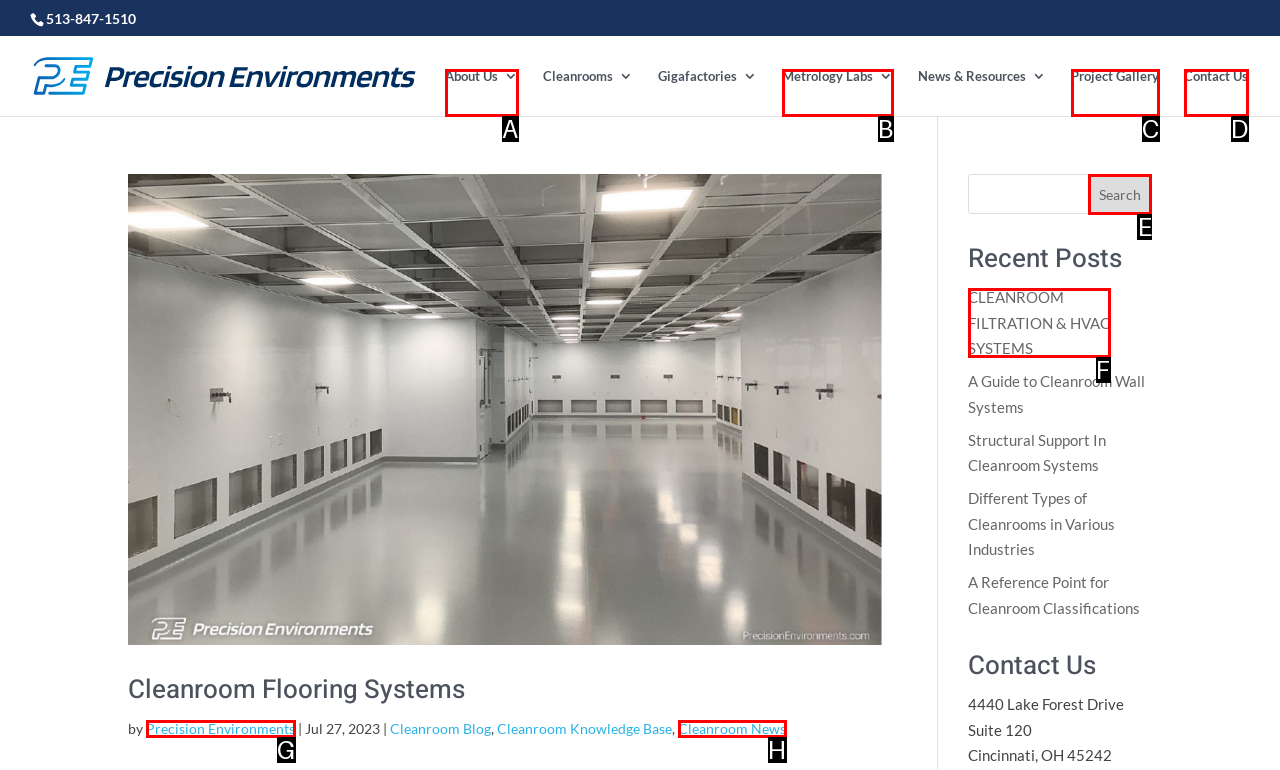Identify the letter of the UI element needed to carry out the task: Contact us
Reply with the letter of the chosen option.

D